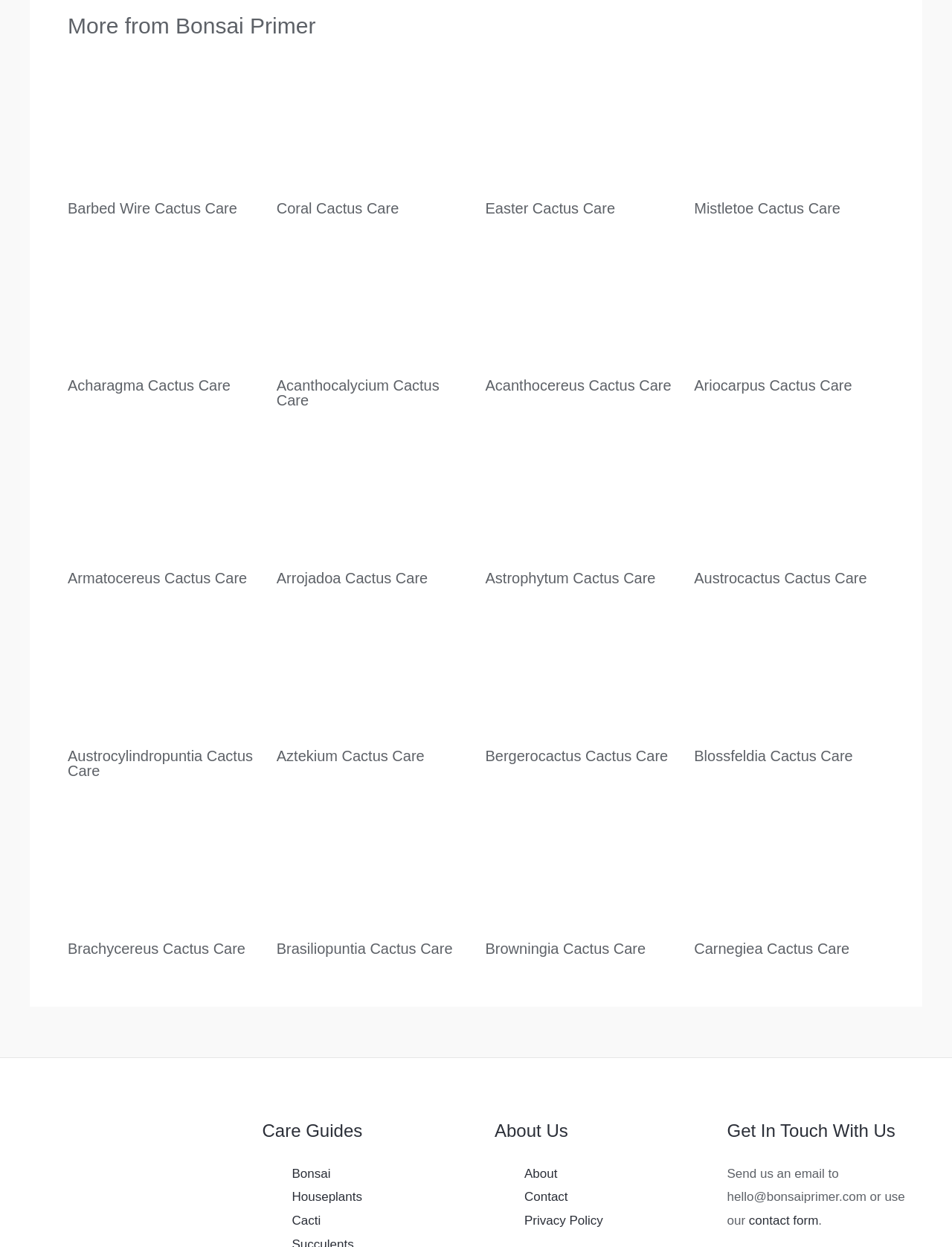What is the topic of the webpage?
Please answer the question with a detailed response using the information from the screenshot.

Based on the webpage content, it appears to be a collection of articles about different types of cacti and their care. Each article has a heading with the name of the cactus and a link to its care instructions.